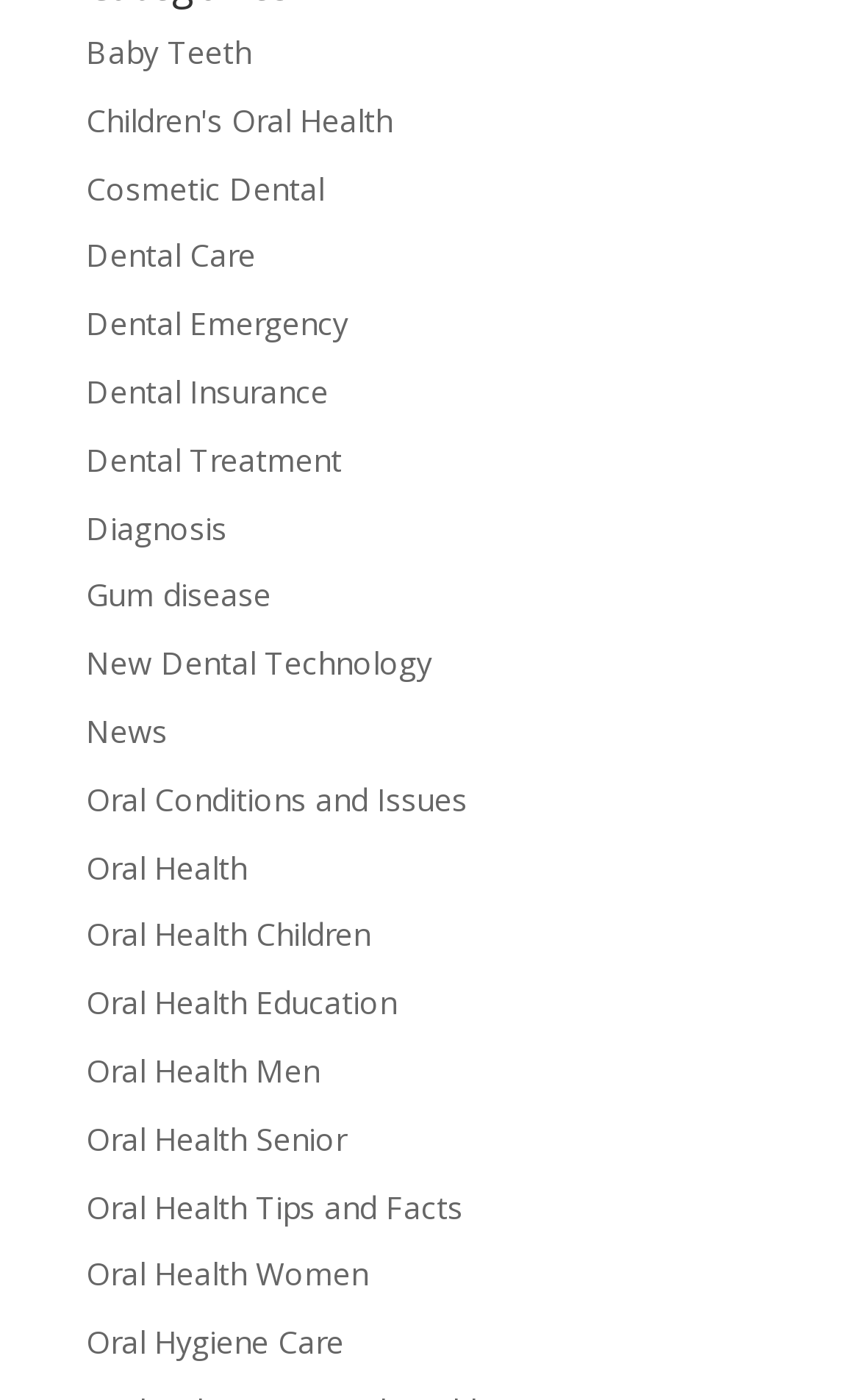Identify the bounding box coordinates of the section to be clicked to complete the task described by the following instruction: "Discover oral health tips and facts". The coordinates should be four float numbers between 0 and 1, formatted as [left, top, right, bottom].

[0.1, 0.847, 0.538, 0.877]